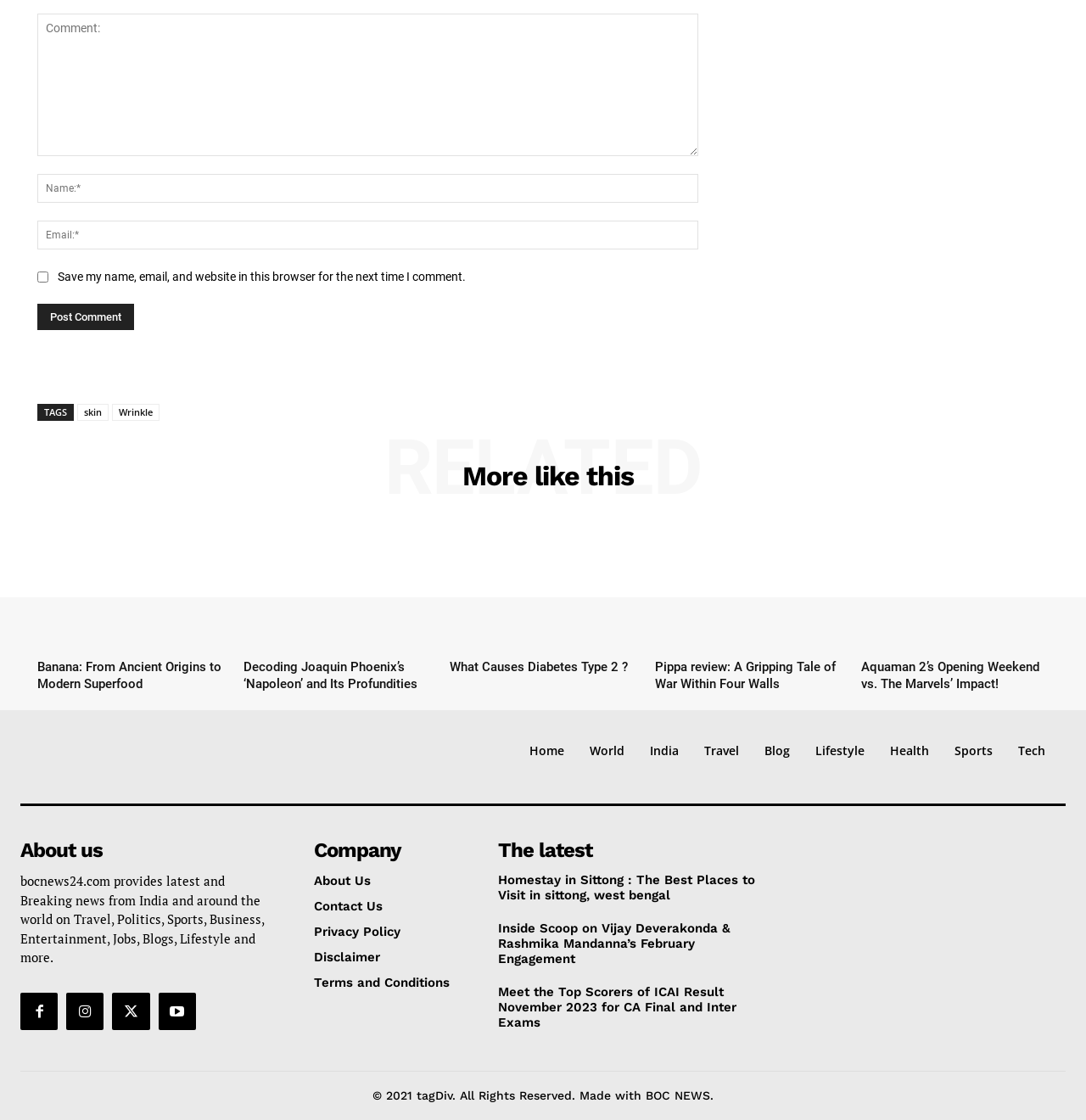Answer the question briefly using a single word or phrase: 
What is the text of the first link?

Active Search Results